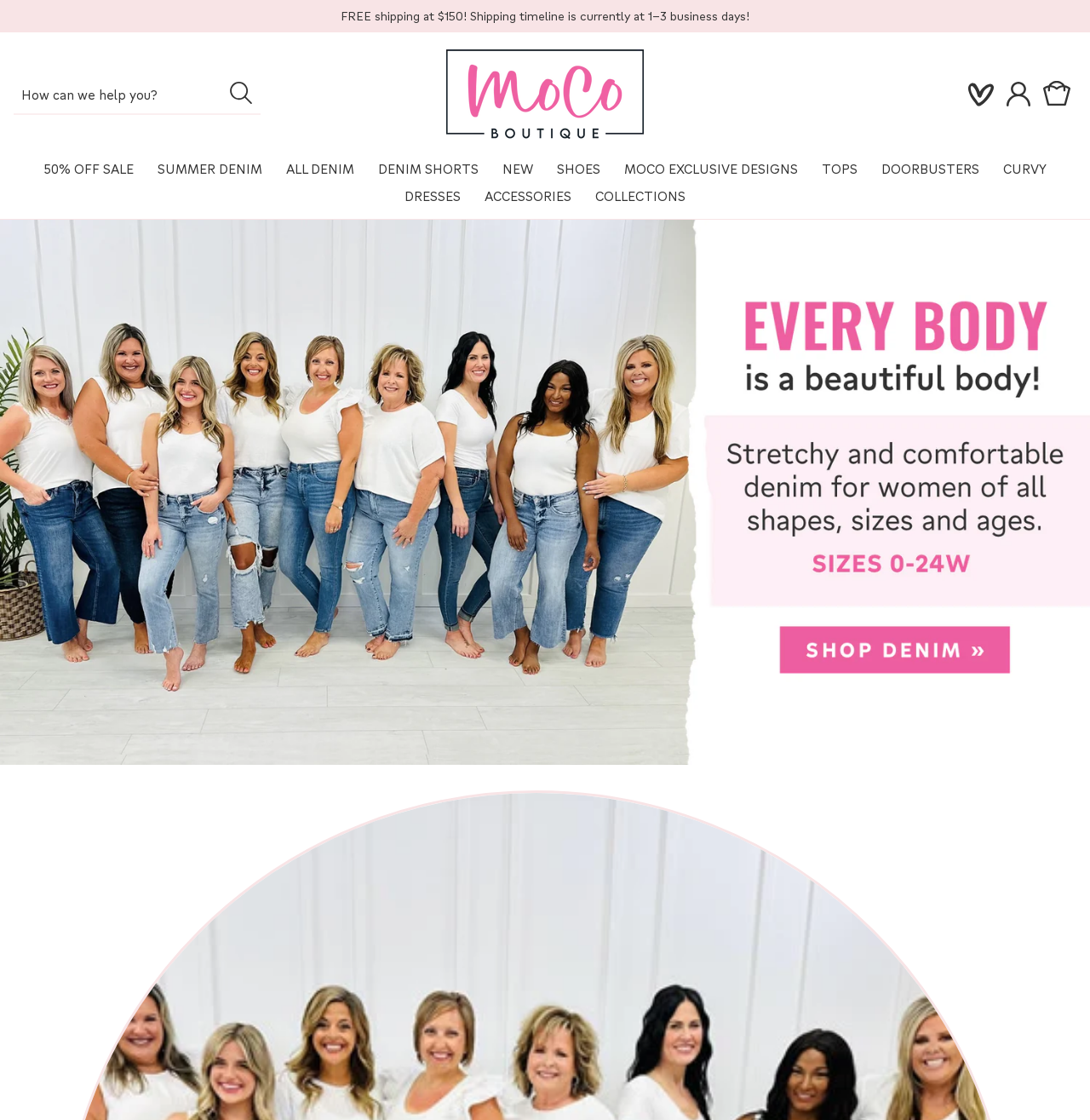Offer an in-depth caption of the entire webpage.

The webpage is an online boutique, MOCO Boutique, specializing in women's fashion. At the top, there is a notification about free shipping on orders over $150, with a shipping timeline of 1-3 business days. Below this, a dialog box is displayed, asking "How can we help you?" with a search bar and a button to submit the query.

The main header section features the boutique's logo, "MOCO Boutique", with a link to the homepage. To the right of the logo, there are three links: "Wishlist", "Log in", and "Cart", each accompanied by an icon.

Below the header, there are several categories of products, each represented by a disclosure triangle that can be expanded to reveal more information. These categories include "50% OFF SALE", "SUMMER DENIM", "ALL DENIM", "DENIM SHORTS", "NEW", "SHOES", "MOCO EXCLUSIVE DESIGNS", "TOPS", "DOORBUSTERS", "CURVY", "DRESSES", "ACCESSORIES", and "COLLECTIONS". Each category has a link to its respective page.

On the left side of the page, there is a large image with a promotional message, "Every Body is a Beautiful Body - Shop Denim!", which takes up most of the page's width.